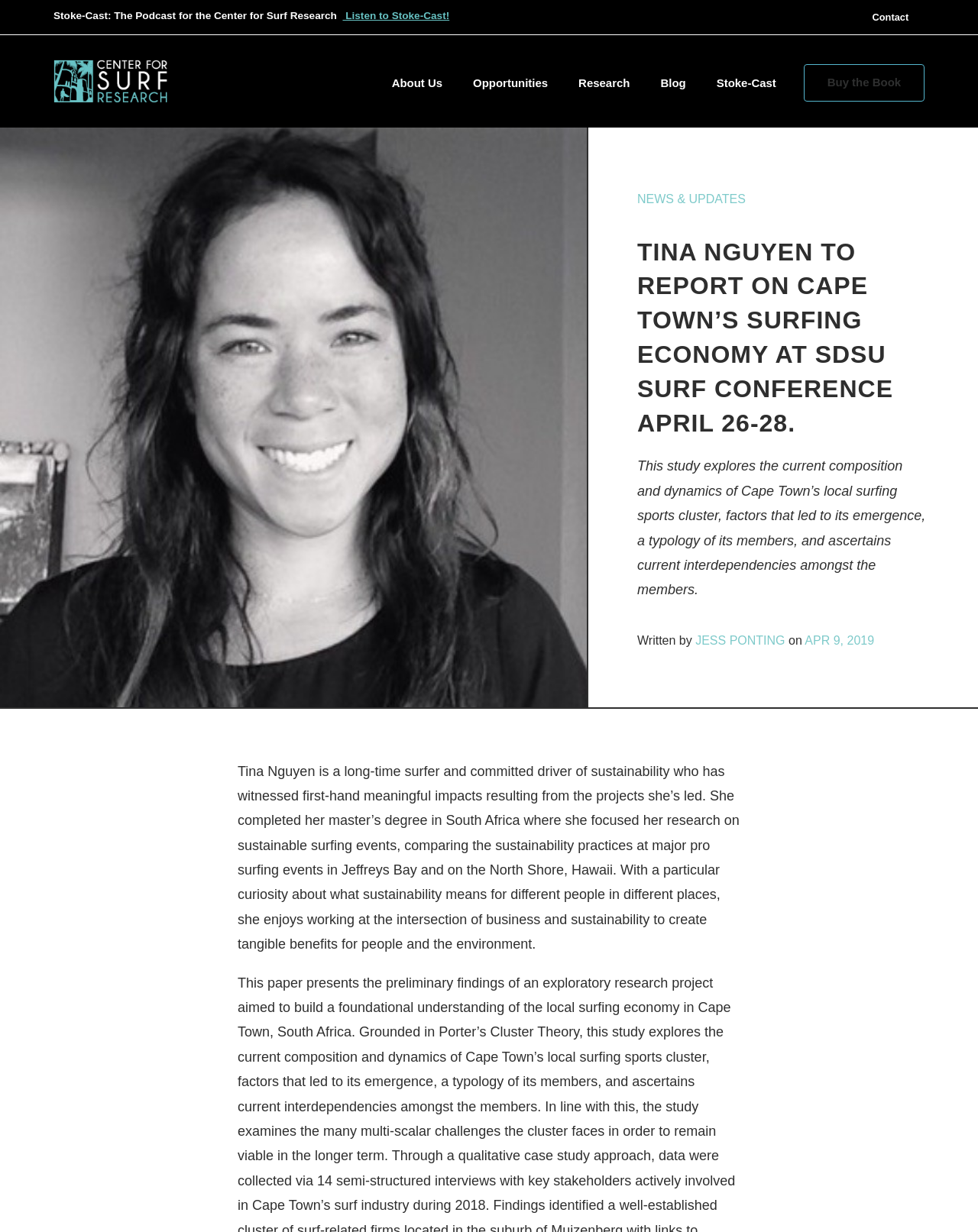Find the bounding box coordinates for the HTML element specified by: "Research".

[0.576, 0.052, 0.66, 0.084]